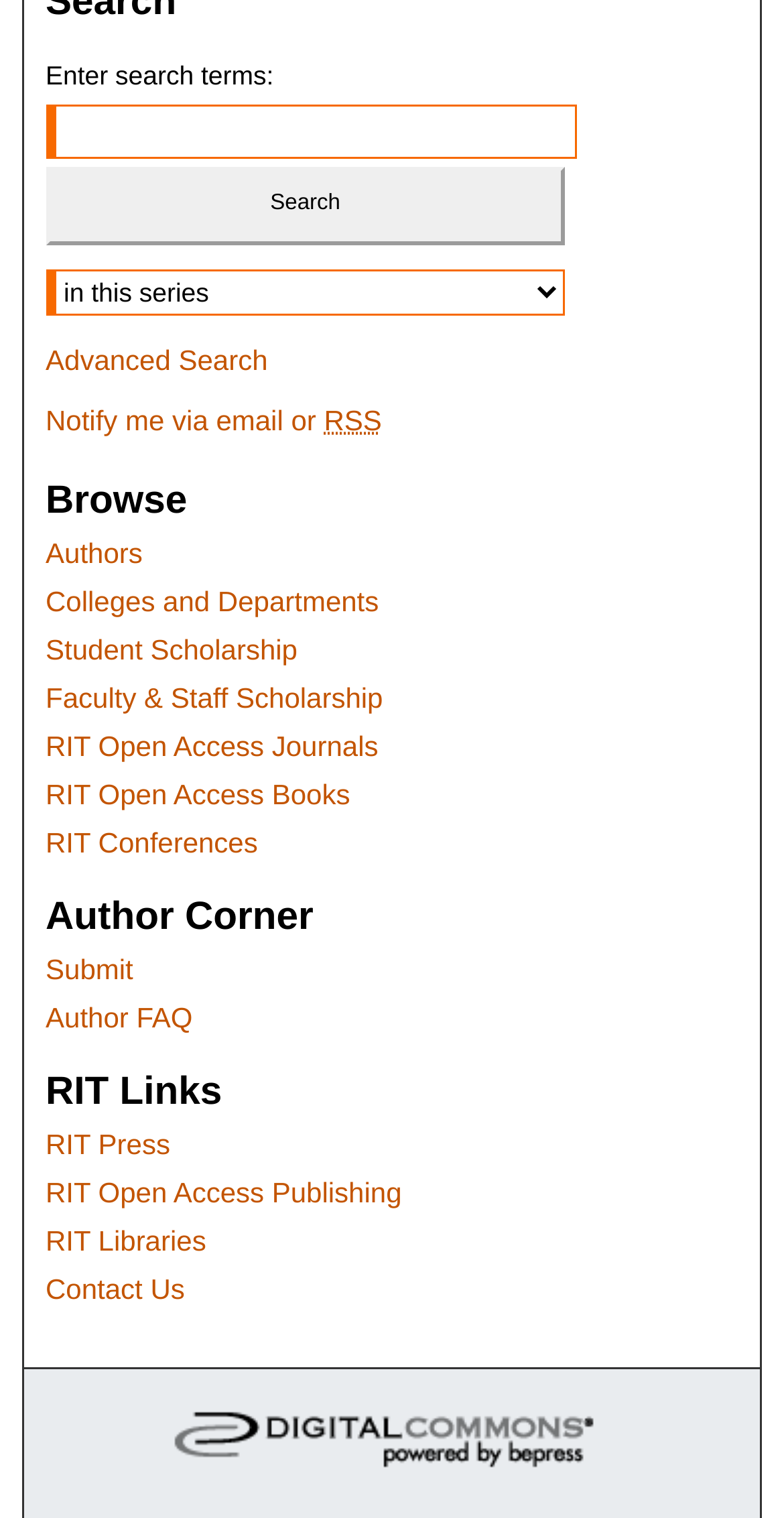Could you find the bounding box coordinates of the clickable area to complete this instruction: "Select context to search"?

[0.058, 0.147, 0.721, 0.178]